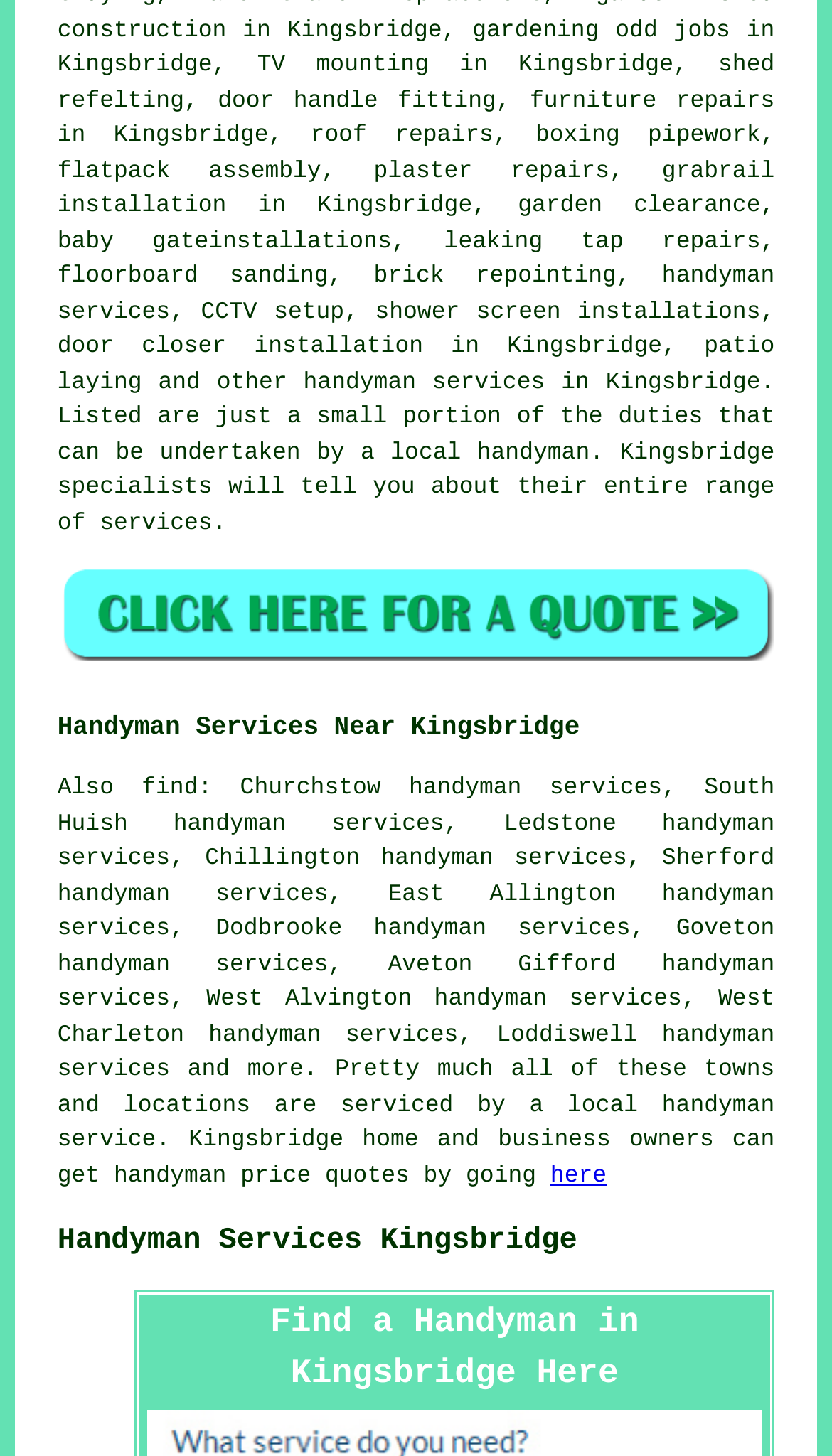Locate the bounding box coordinates of the segment that needs to be clicked to meet this instruction: "click on 'gardening odd jobs'".

[0.568, 0.013, 0.878, 0.031]